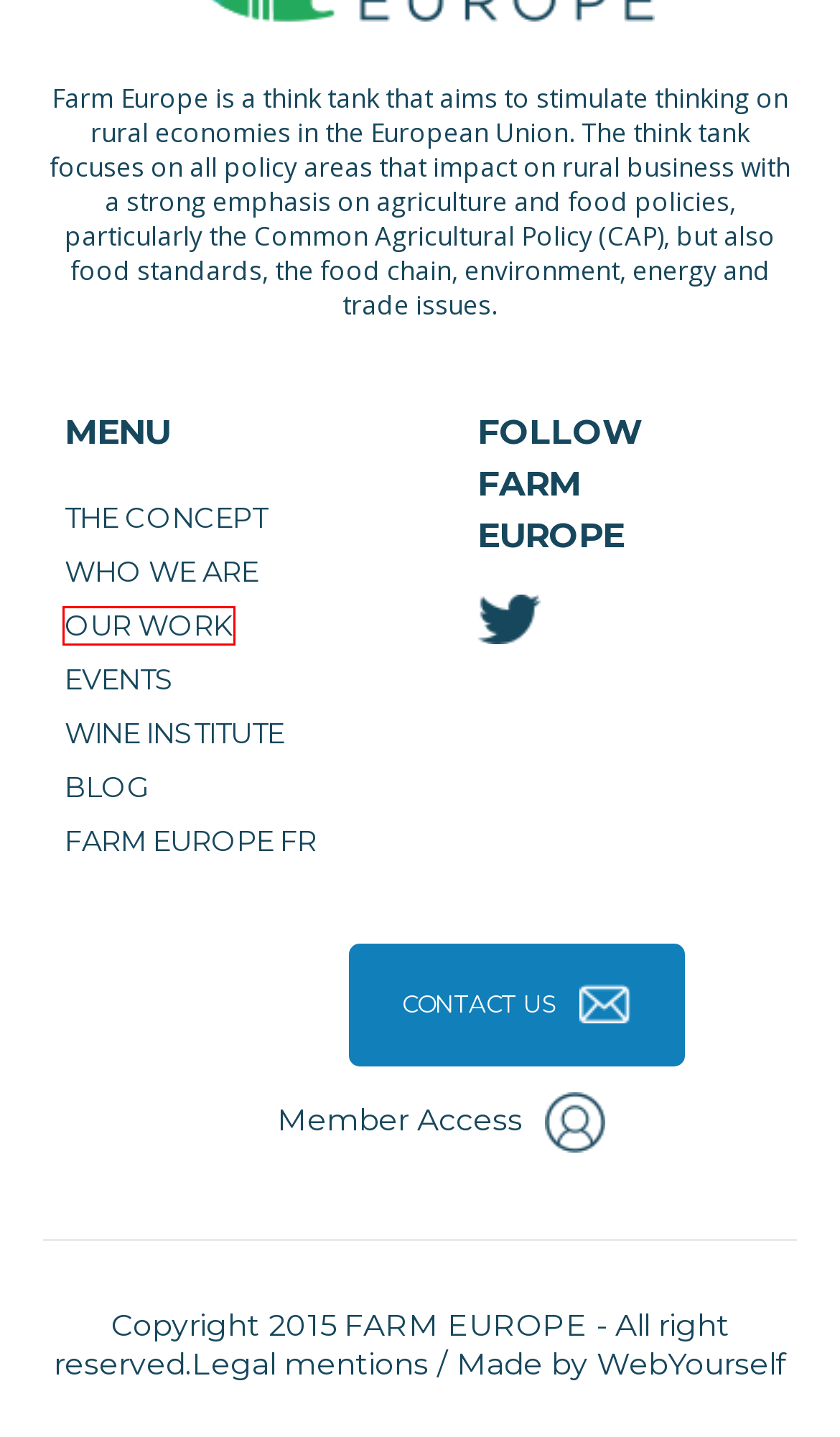You have a screenshot of a webpage with a red bounding box around an element. Identify the webpage description that best fits the new page that appears after clicking the selected element in the red bounding box. Here are the candidates:
A. Blog – FarmEurope
B. Events – FarmEurope
C. Wine Institute – FarmEurope
D. Who we are – FarmEurope
E. Our Work – FarmEurope
F. legal notices – FarmEurope
G. The concept – FarmEurope
H. FarmEurope – A multicultural think tank

E